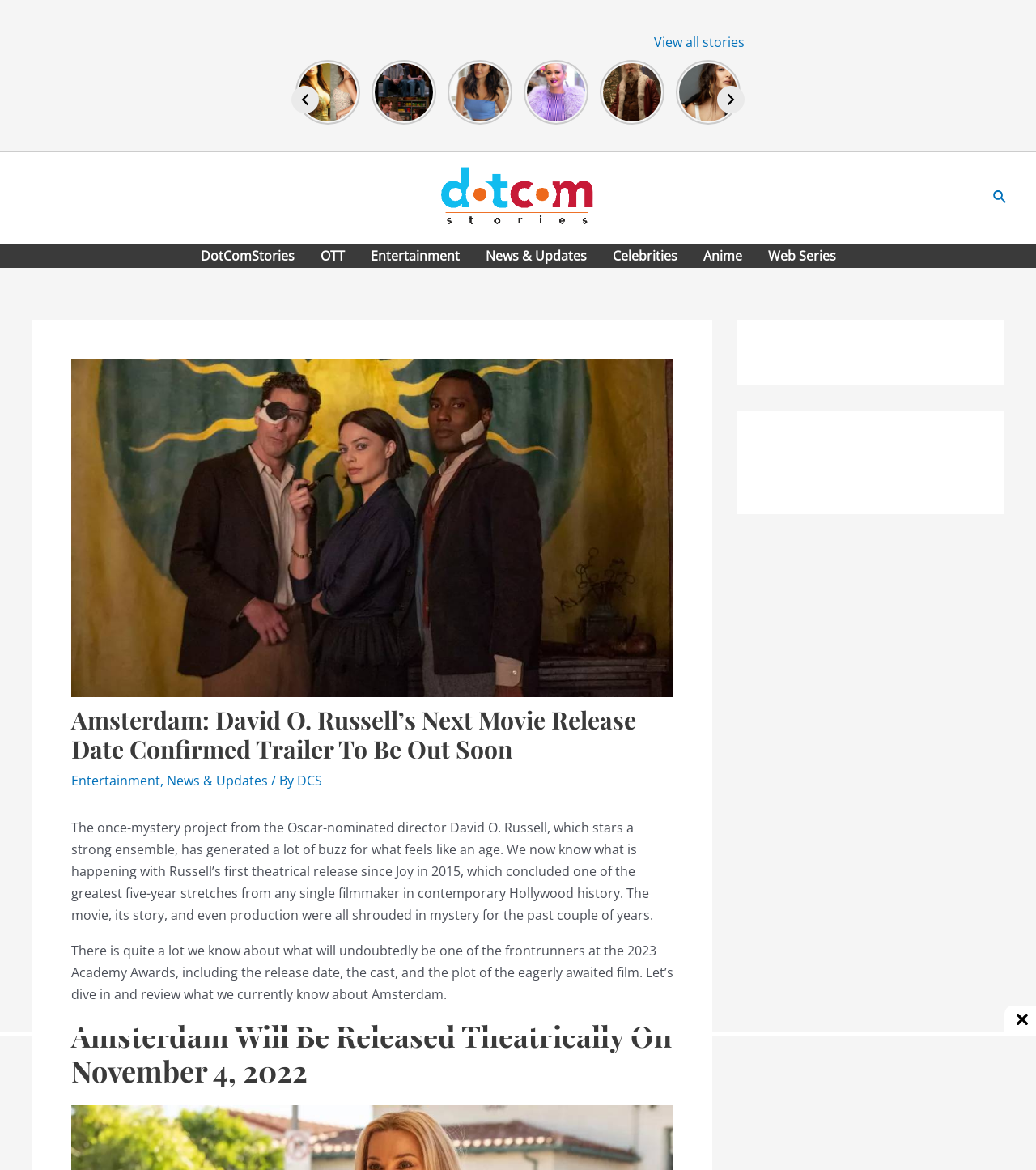Please locate the bounding box coordinates of the element that should be clicked to achieve the given instruction: "Click on the link to read about Palak Tiwari".

[0.285, 0.051, 0.348, 0.107]